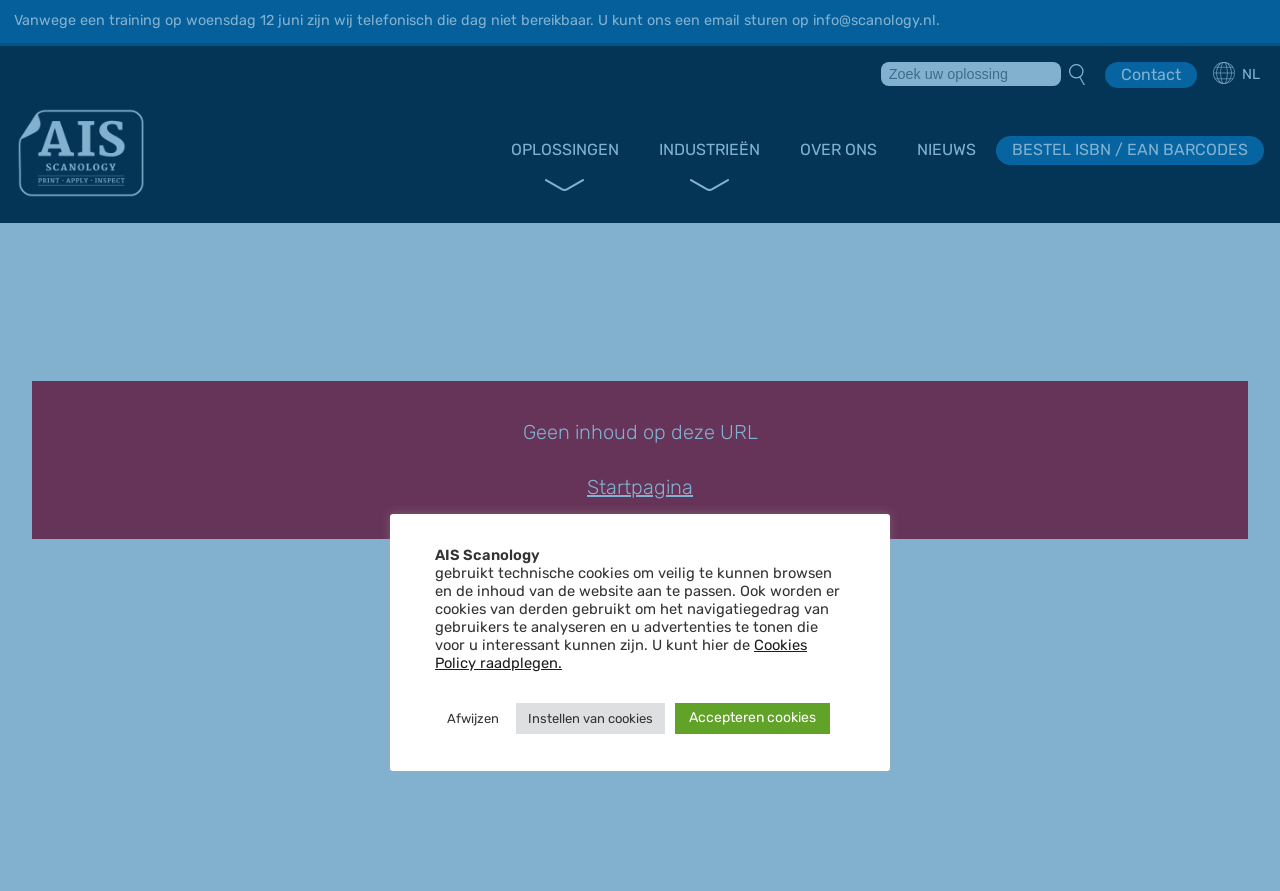What is the notification about?
Please provide a single word or phrase answer based on the image.

Training